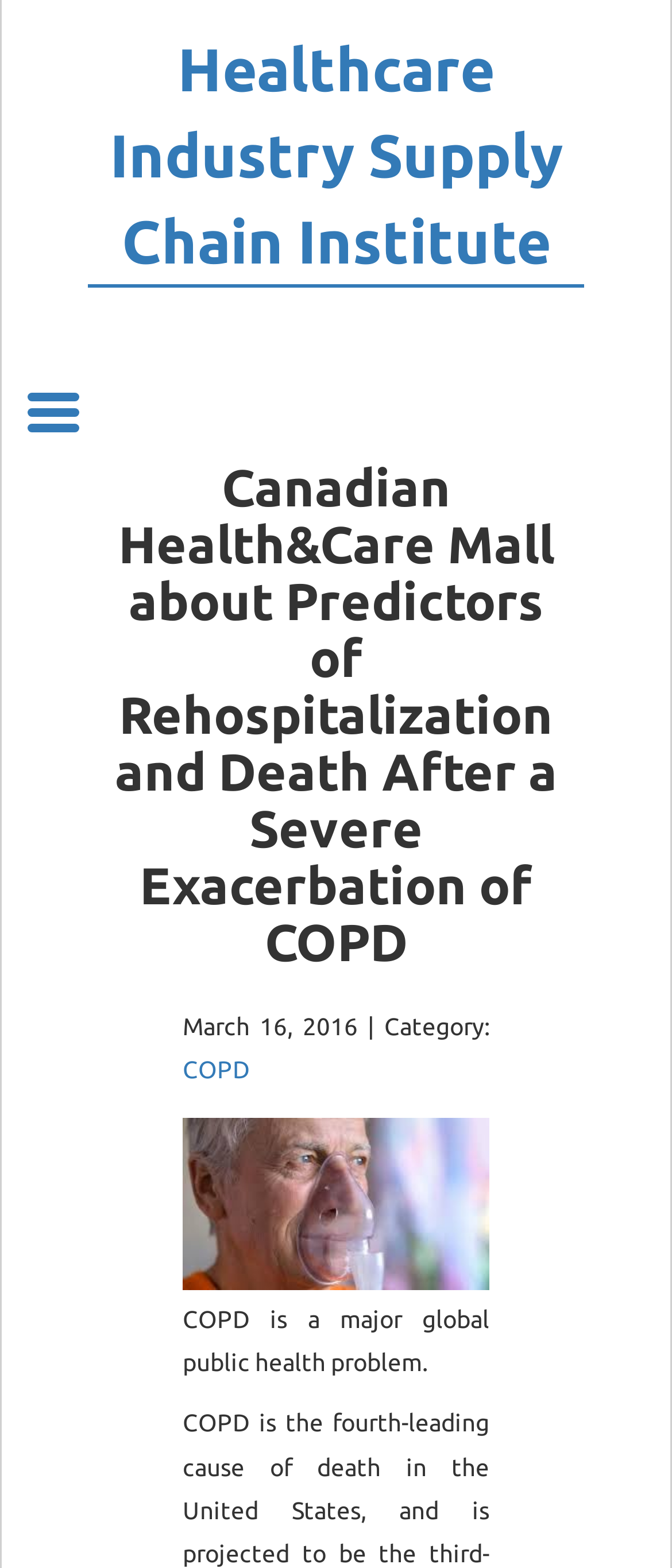Refer to the screenshot and give an in-depth answer to this question: What is the purpose of the search box?

I inferred the purpose of the search box by looking at the search box element and the StaticText element 'Search for:' which suggests that the search box is used to search for information on the website.